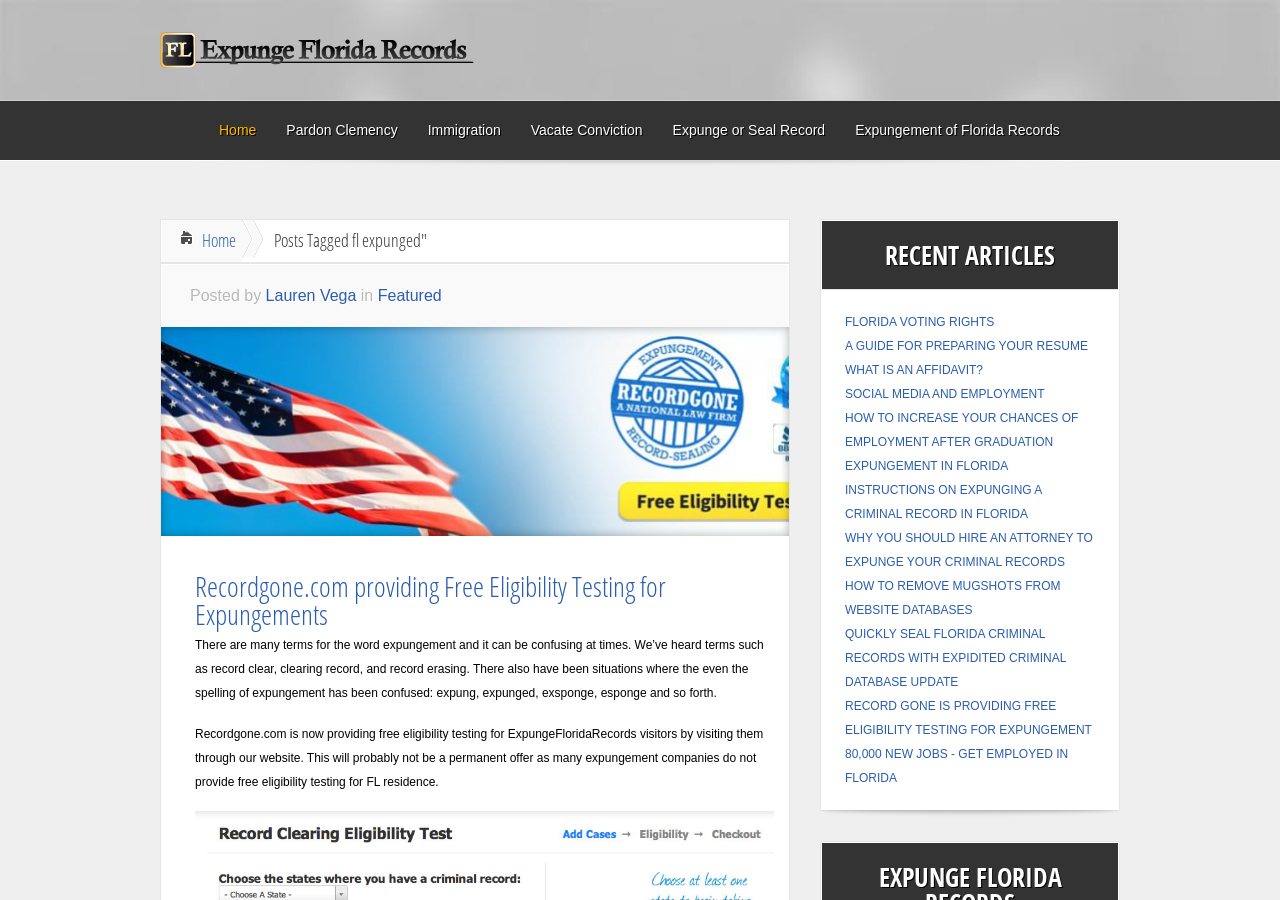Please identify the bounding box coordinates of the region to click in order to complete the given instruction: "Read 'Recordgone.com providing Free Eligibility Testing for Expungements'". The coordinates should be four float numbers between 0 and 1, i.e., [left, top, right, bottom].

[0.152, 0.636, 0.605, 0.704]